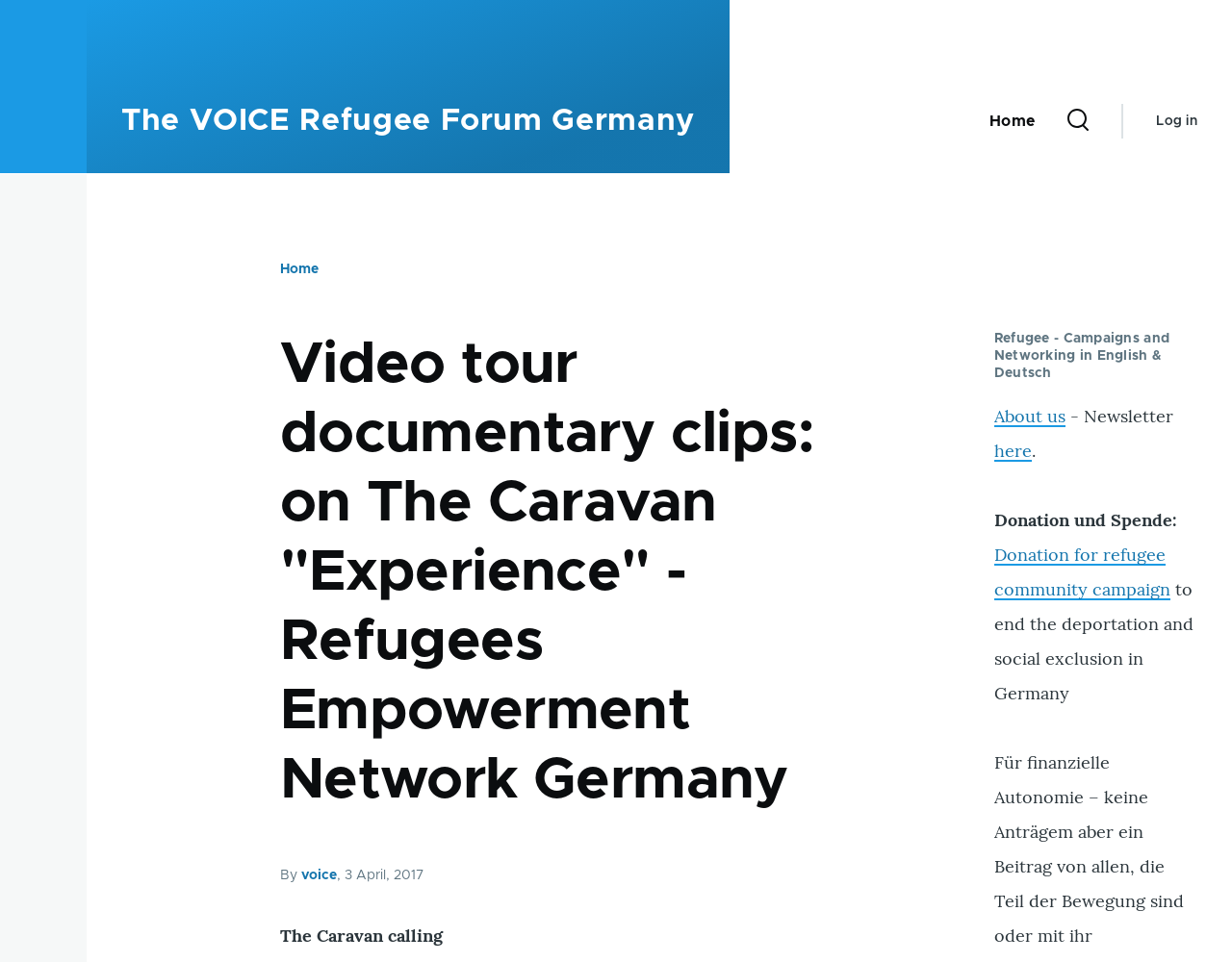Find the bounding box coordinates of the element to click in order to complete the given instruction: "Search for something."

[0.854, 0.072, 0.896, 0.18]